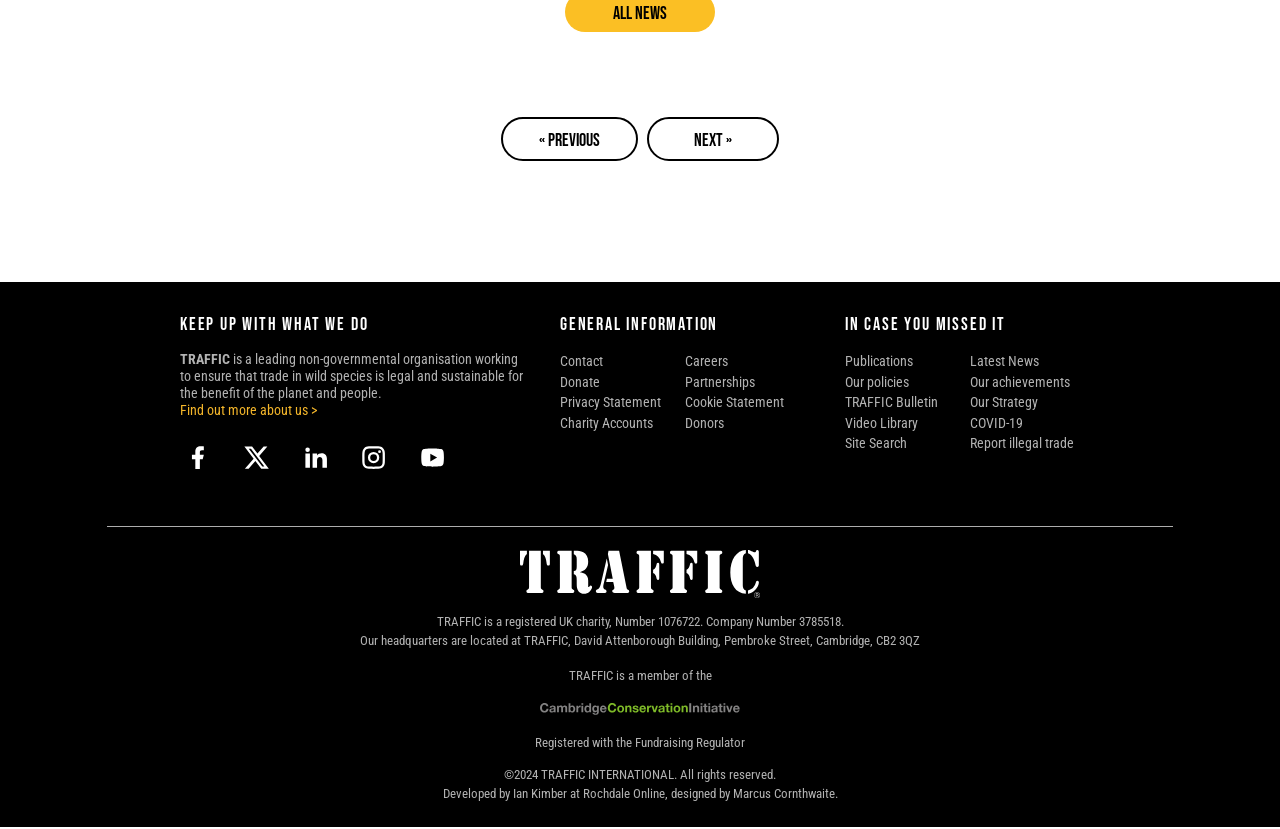Examine the image and give a thorough answer to the following question:
What is the purpose of TRAFFIC?

The purpose of TRAFFIC can be inferred from the static text 'TRAFFIC is a leading non-governmental organisation working to ensure that trade in wild species is legal and sustainable for the benefit of the planet and people'.